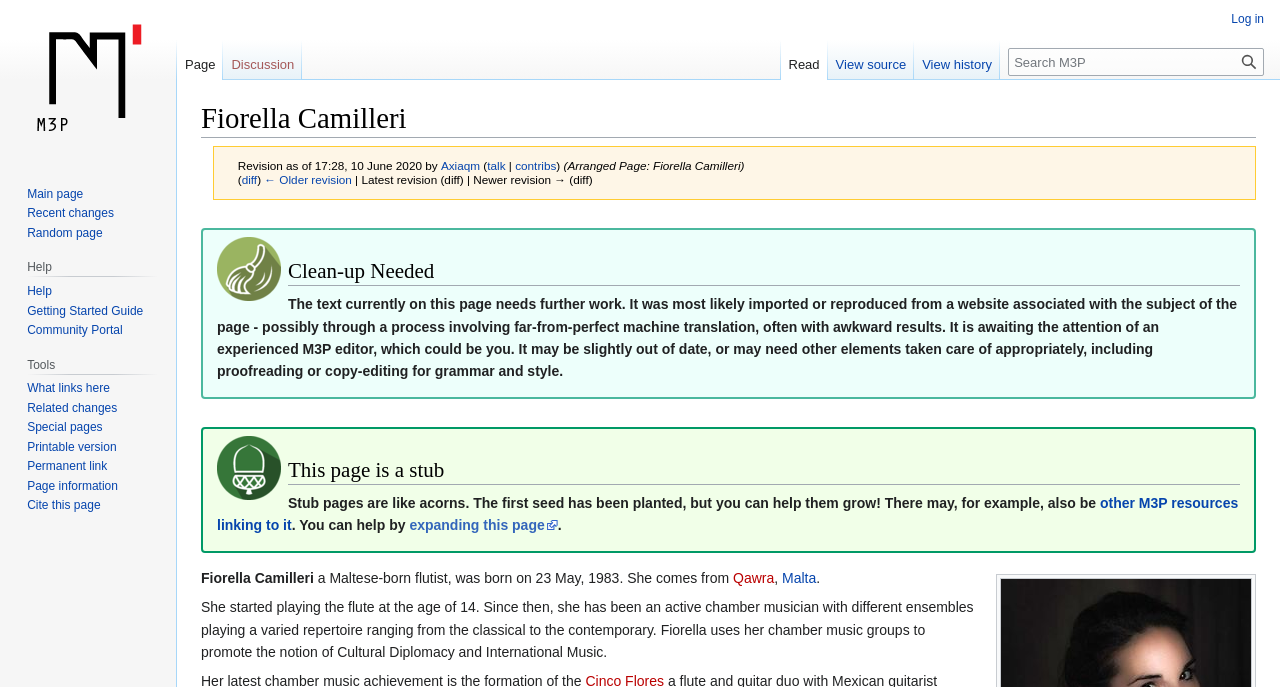Answer the question below using just one word or a short phrase: 
What is the purpose of Fiorella Camilleri's chamber music groups?

Cultural Diplomacy and International Music